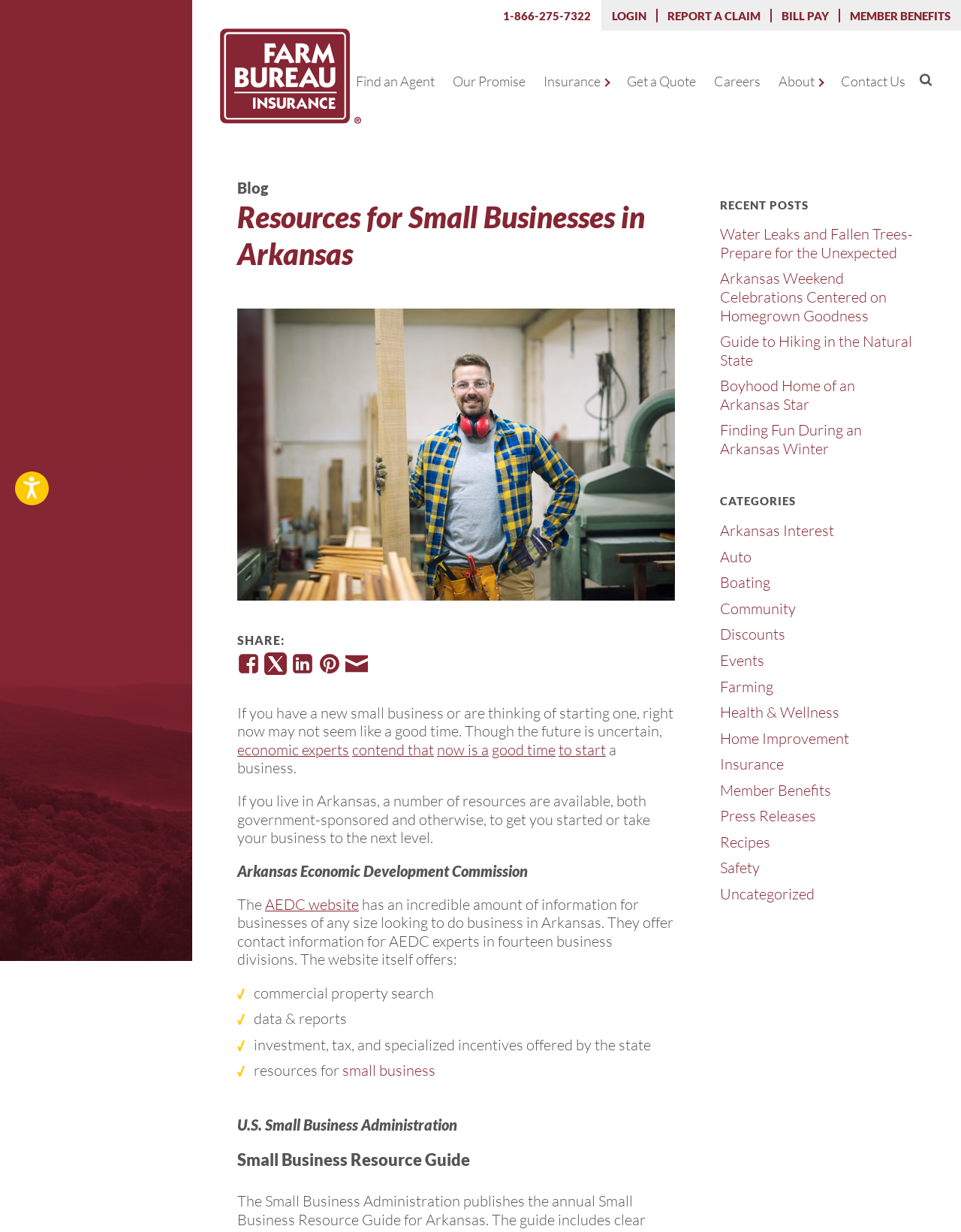Pinpoint the bounding box coordinates of the clickable area necessary to execute the following instruction: "Search for something". The coordinates should be given as four float numbers between 0 and 1, namely [left, top, right, bottom].

[0.953, 0.055, 0.973, 0.077]